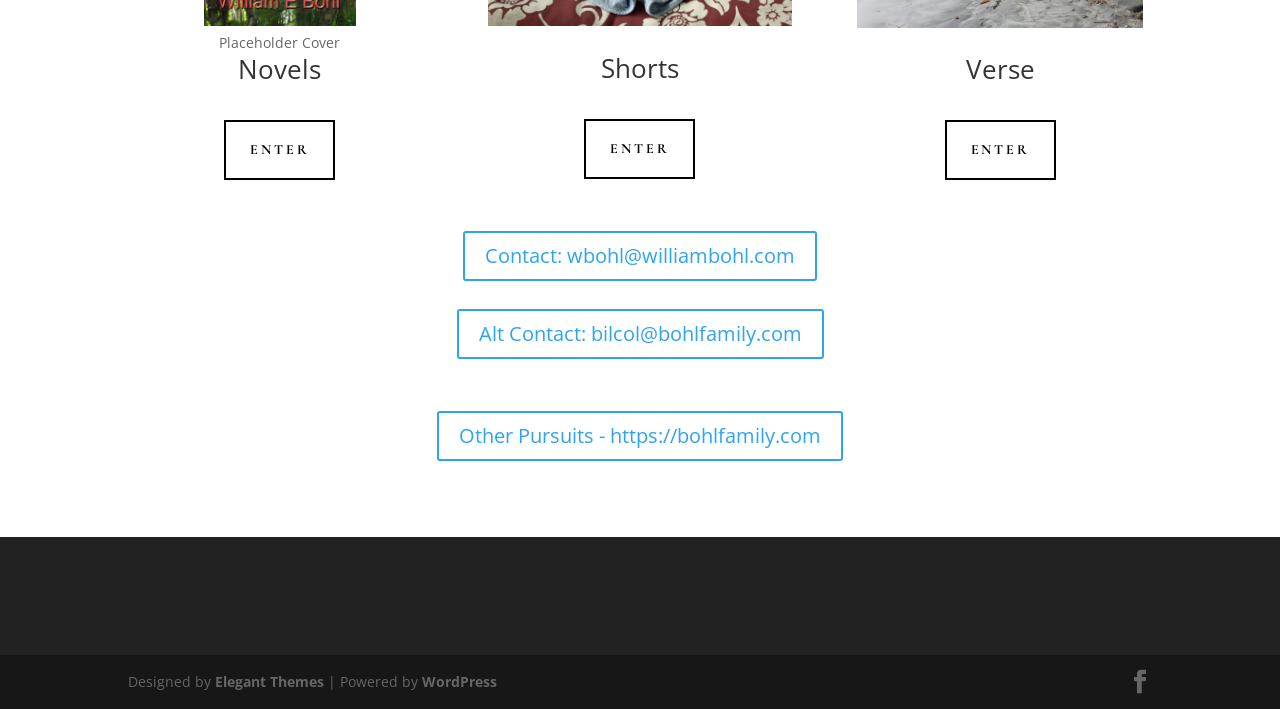Please answer the following query using a single word or phrase: 
What is the platform used to power the website?

WordPress